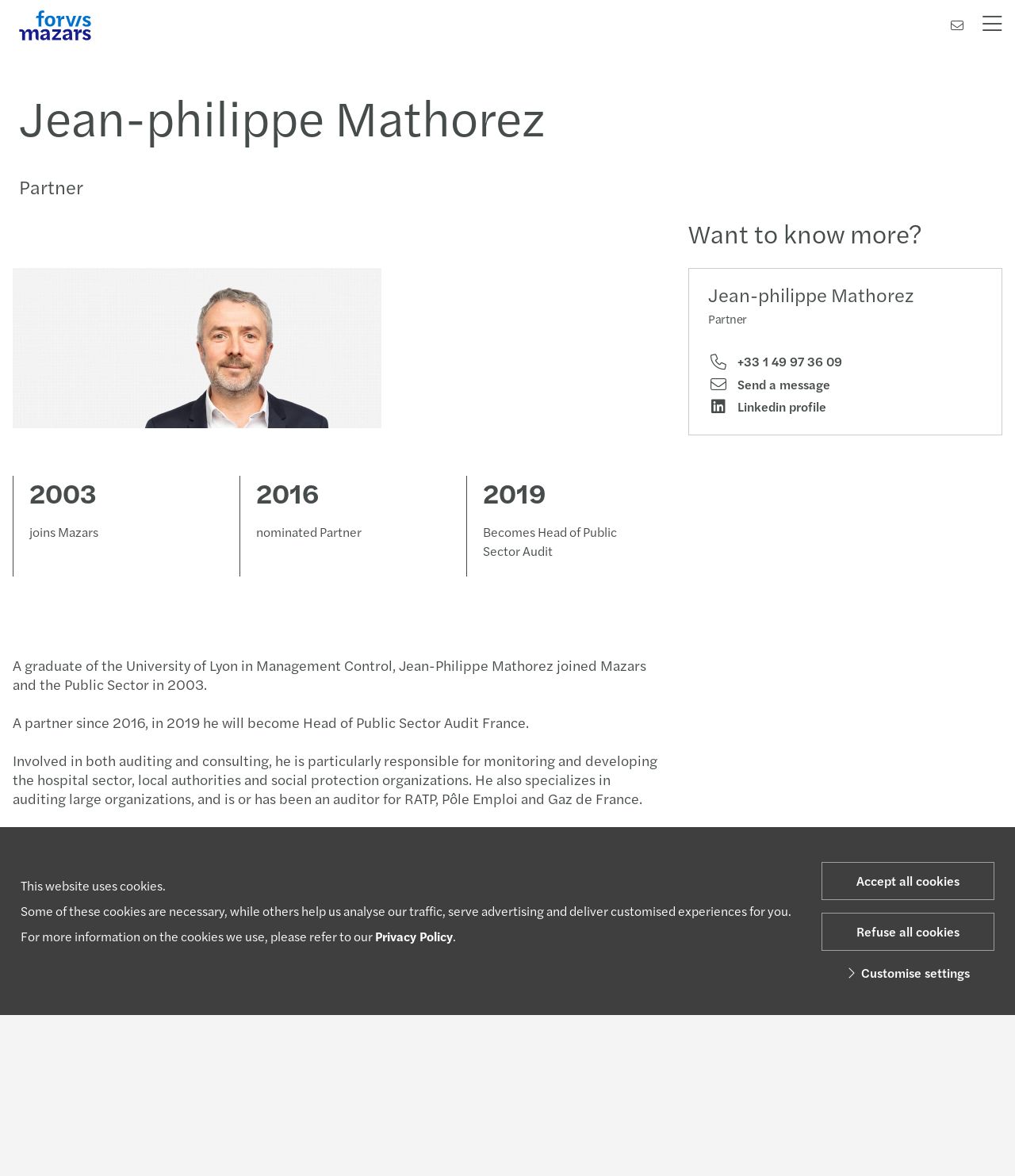Generate a thorough caption detailing the webpage content.

This webpage is about Jean-Philippe Mathorez, a partner at Mazars, a professional services firm. At the top left corner, there is a Mazars logo, and at the top right corner, there is a "Contact us" link. Below the logo, there is a search bar with a "Search" button and a "Close" button.

The main content of the webpage is divided into sections. The first section has a heading "Jean-Philippe Mathorez Partner" and a figure of Jean-Philippe Mathorez. Below the figure, there are three headings "2003", "2016", and "2019" with corresponding text describing Jean-Philippe's career milestones.

The next section has three paragraphs of text describing Jean-Philippe's background, expertise, and responsibilities. Below these paragraphs, there is a heading "Want to know more?" with a section containing Jean-Philippe's contact information, including a phone number, a "Send a message" button, and a link to his LinkedIn profile.

At the bottom of the webpage, there are several sections. One section has links to various social media platforms, including LinkedIn, Twitter, Instagram, and Facebook. Another section has links to different industries, including Consumer, Energy, Financial services, and more. There are also links to services, such as Audit & assurance, Consulting, and Financial advisory.

Additionally, there are links to insights, including a C-suite barometer, Growing Global, and Sustainability. There are also links to join the company, the company's university, and information about the company's geographic footprint.

Finally, at the very bottom of the webpage, there are links to public policy, news and publications, alliances and associations, and contact information, including an enquiry form and a list of countries and territories worldwide.